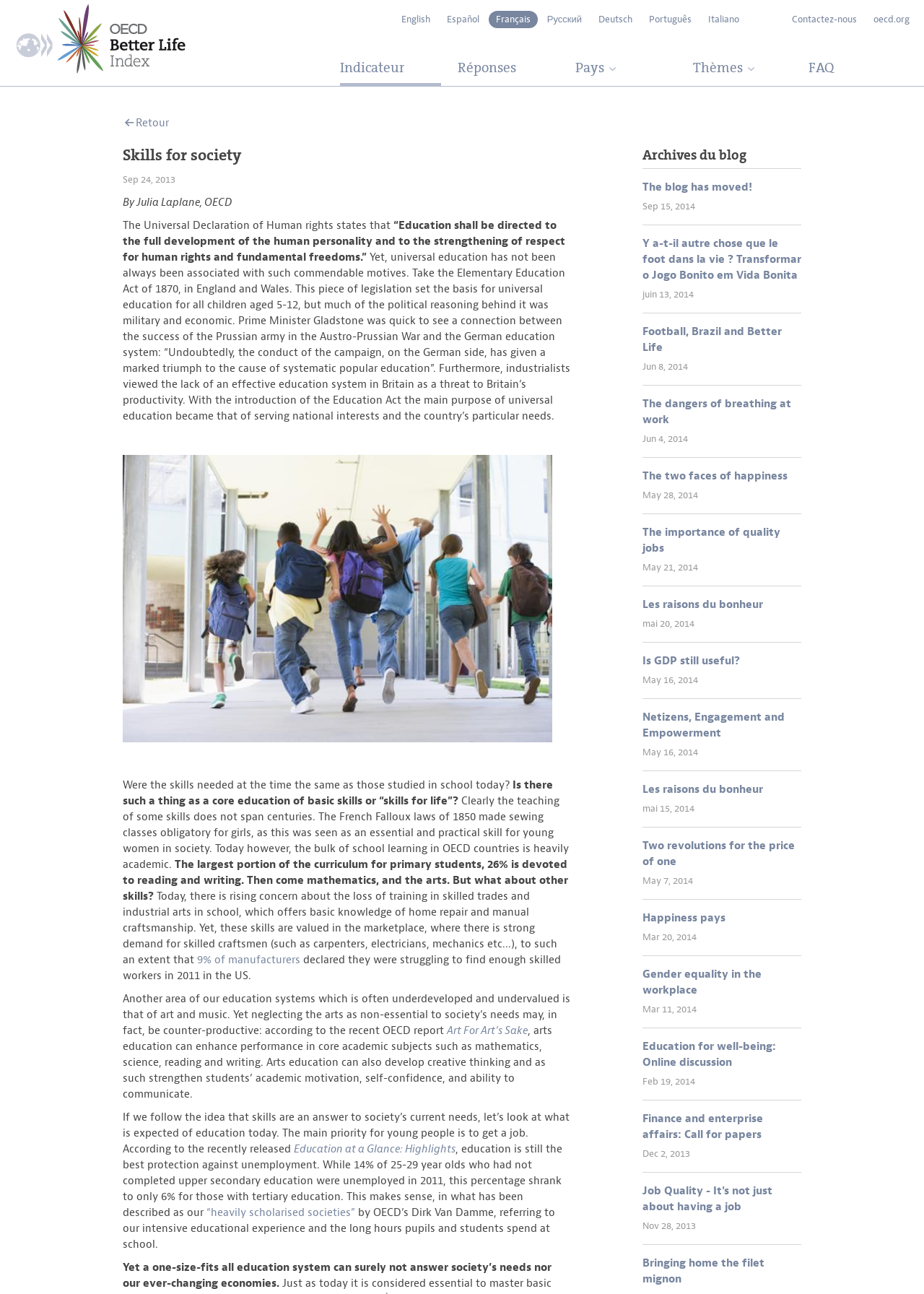Please study the image and answer the question comprehensively:
How many blog archives are listed on the webpage?

I counted the number of blog archive headings listed on the right side of the webpage, which are 12 in total.